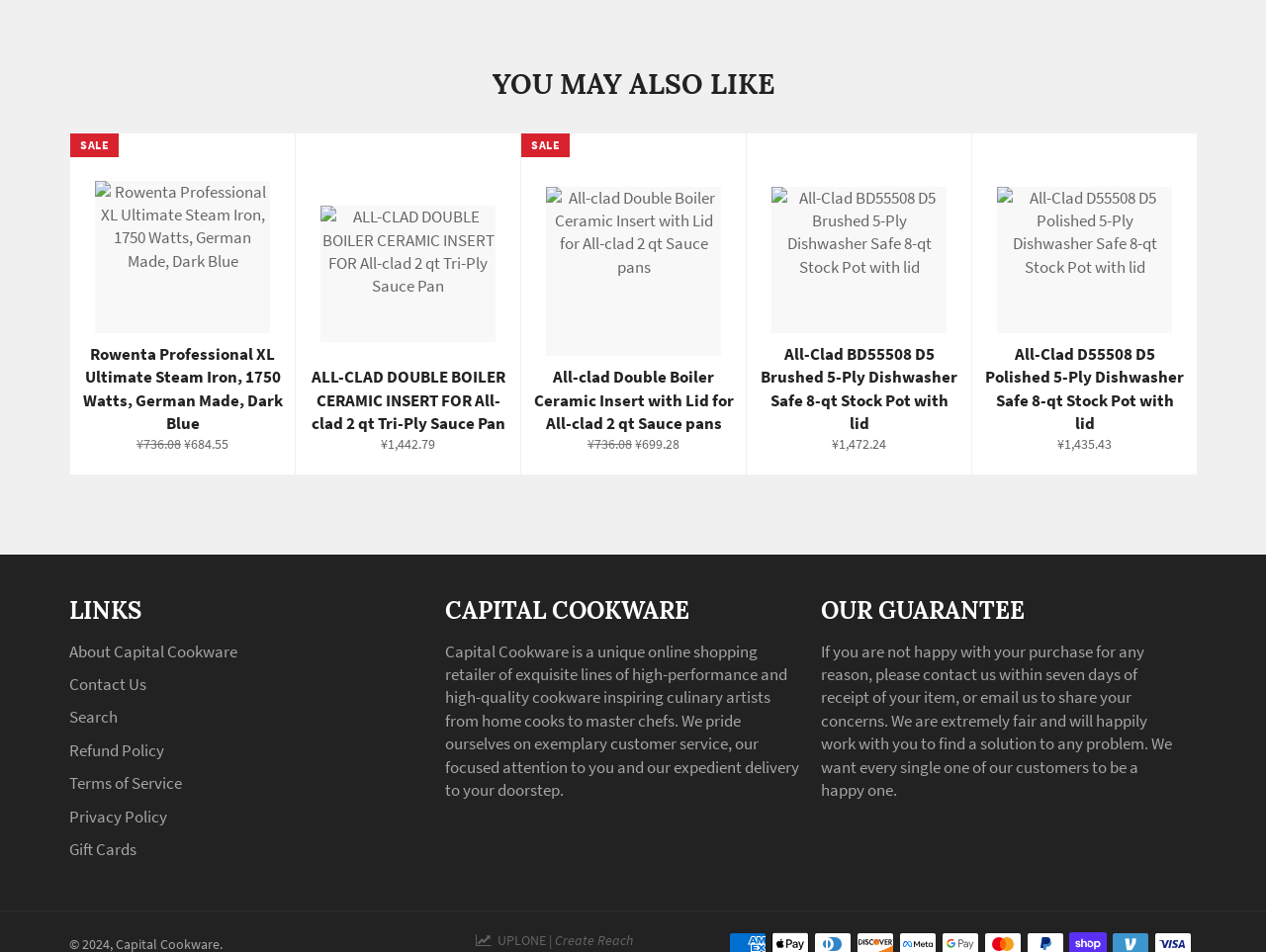What is the name of the company behind this webpage?
Using the image, respond with a single word or phrase.

Capital Cookware